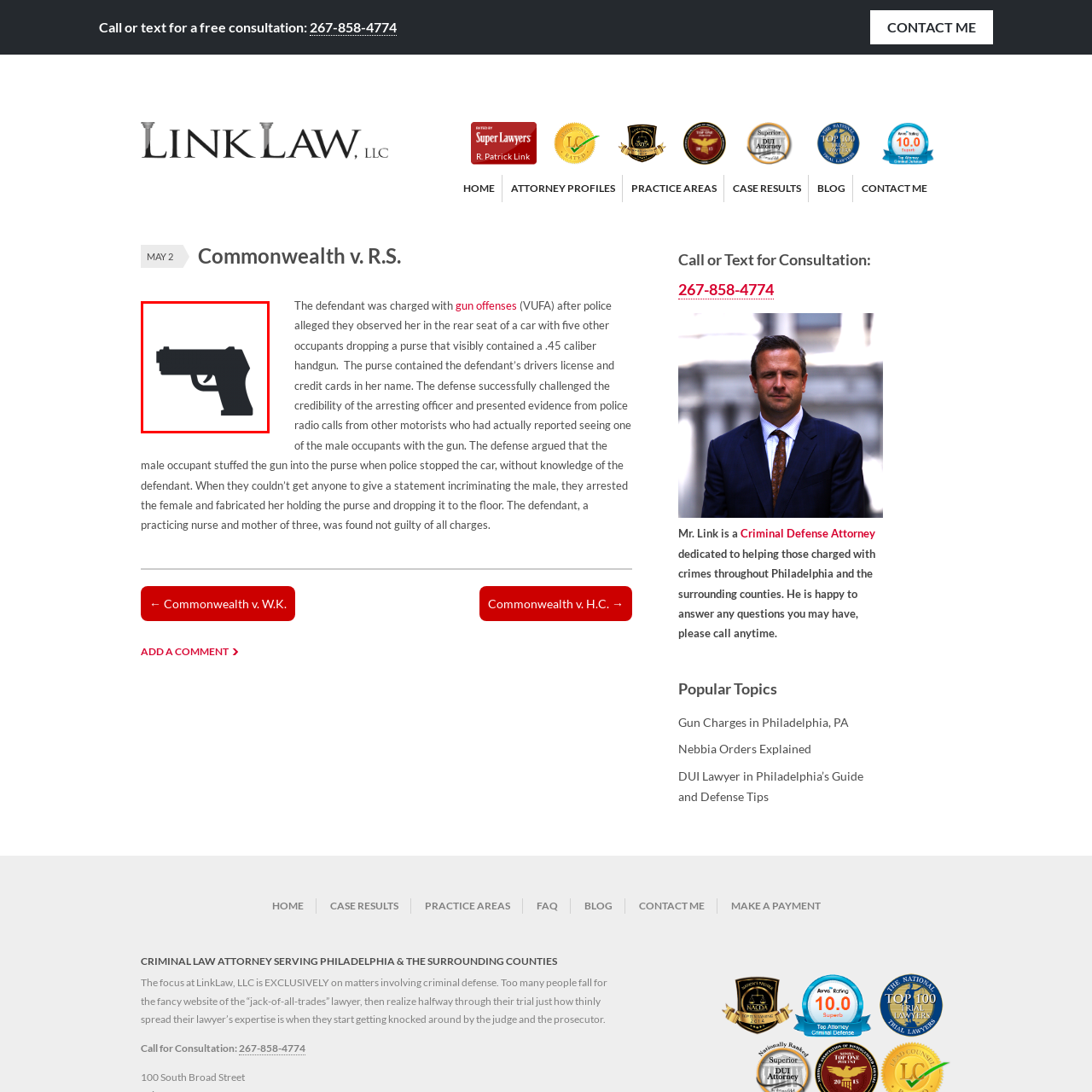Check the picture within the red bounding box and provide a brief answer using one word or phrase: What is the context of the image?

Legal discussions